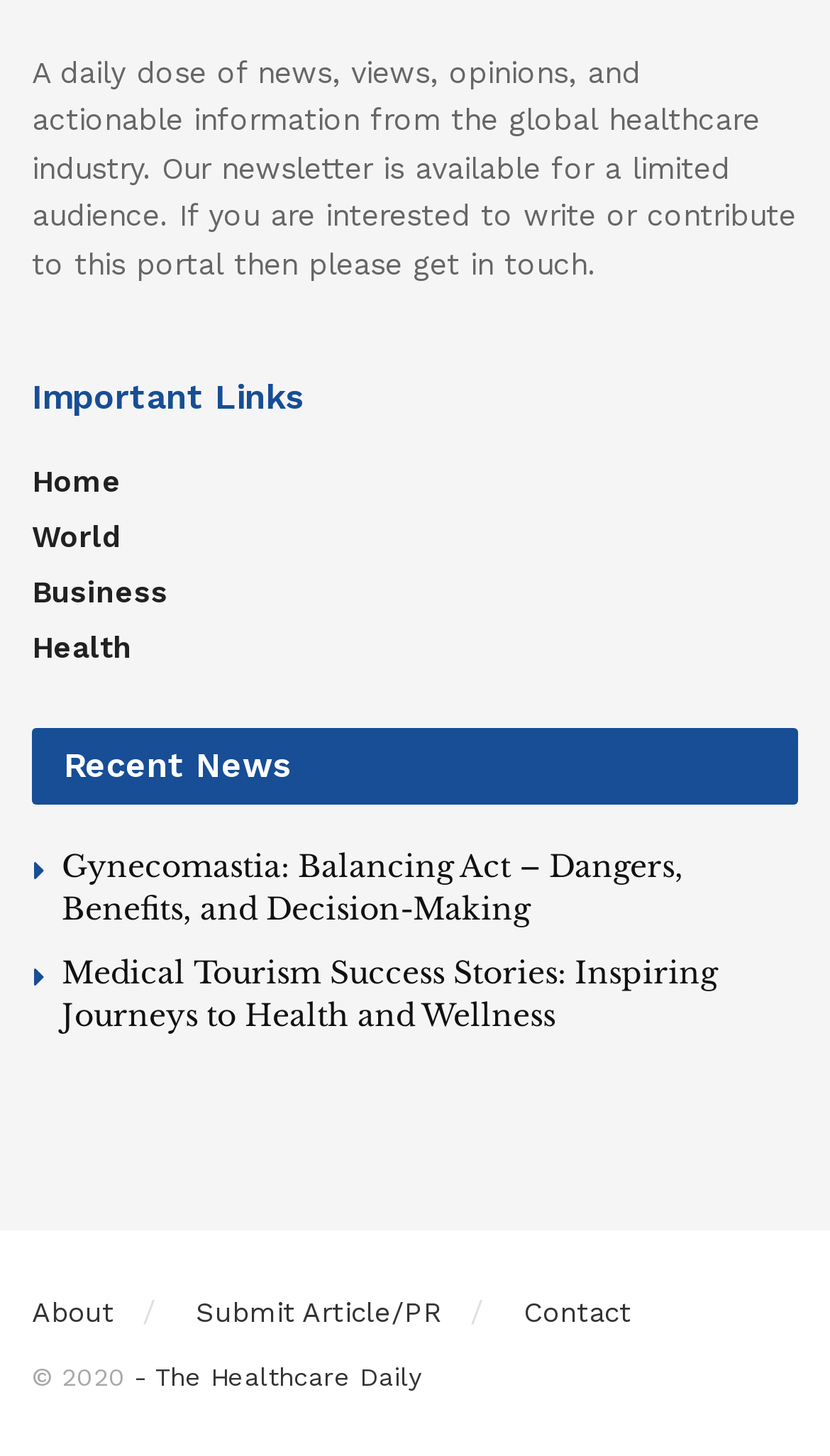Provide the bounding box coordinates for the area that should be clicked to complete the instruction: "submit an article".

[0.236, 0.891, 0.533, 0.913]